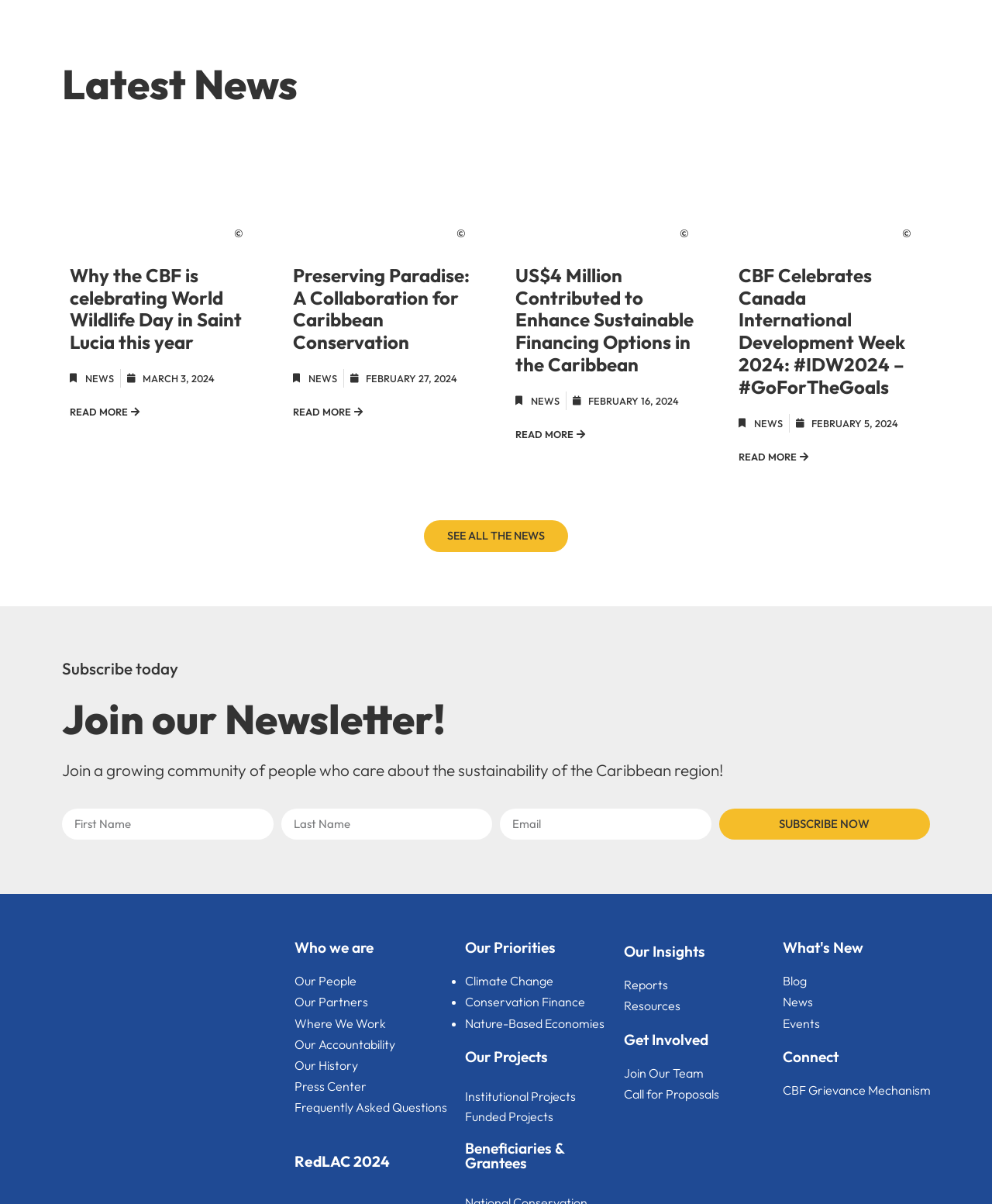Identify the bounding box coordinates of the region that needs to be clicked to carry out this instruction: "Explore RedLAC 2024". Provide these coordinates as four float numbers ranging from 0 to 1, i.e., [left, top, right, bottom].

[0.297, 0.957, 0.393, 0.973]